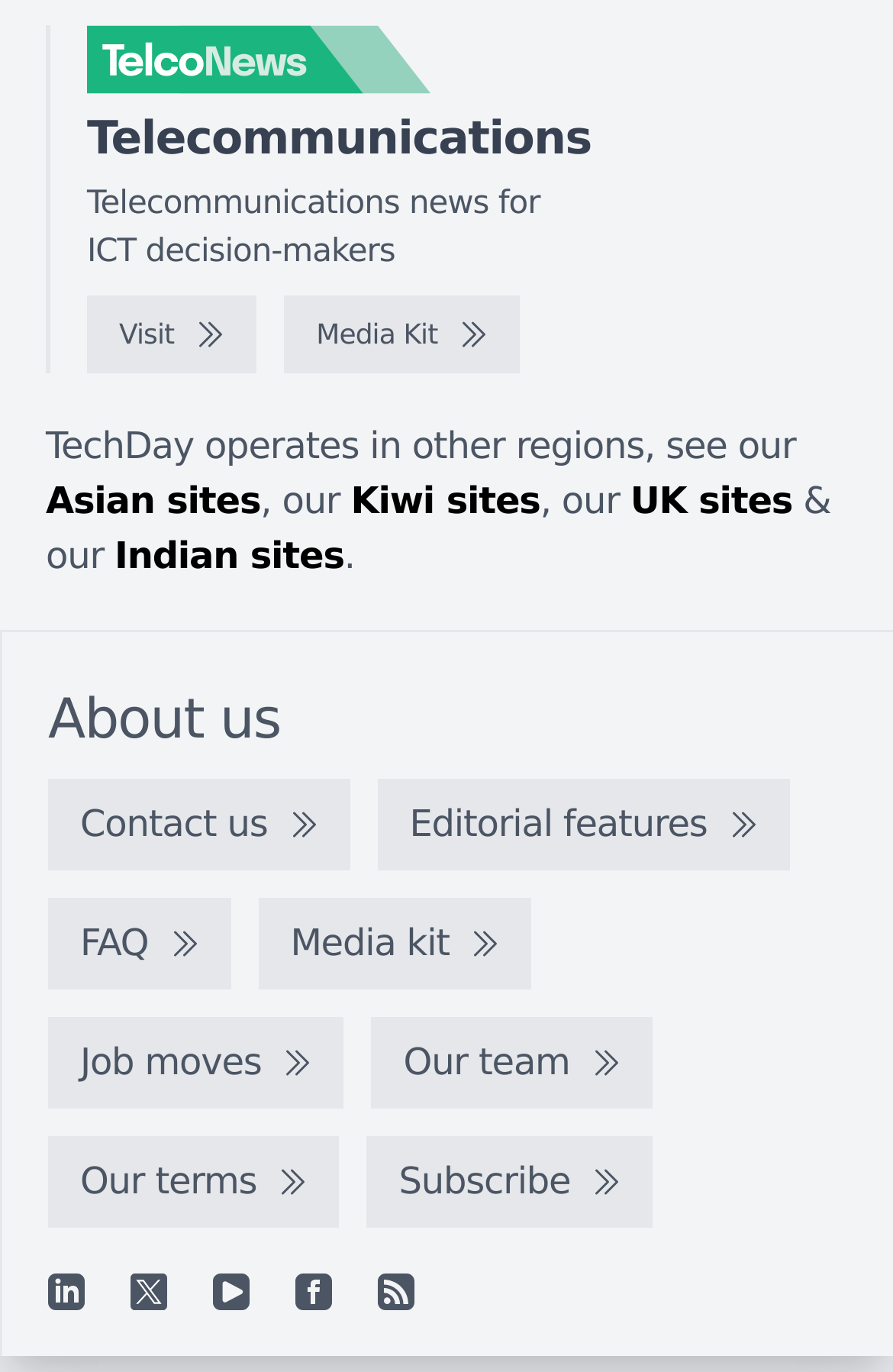Please locate the bounding box coordinates of the element that needs to be clicked to achieve the following instruction: "Visit the TelcoNews homepage". The coordinates should be four float numbers between 0 and 1, i.e., [left, top, right, bottom].

[0.097, 0.019, 0.636, 0.069]